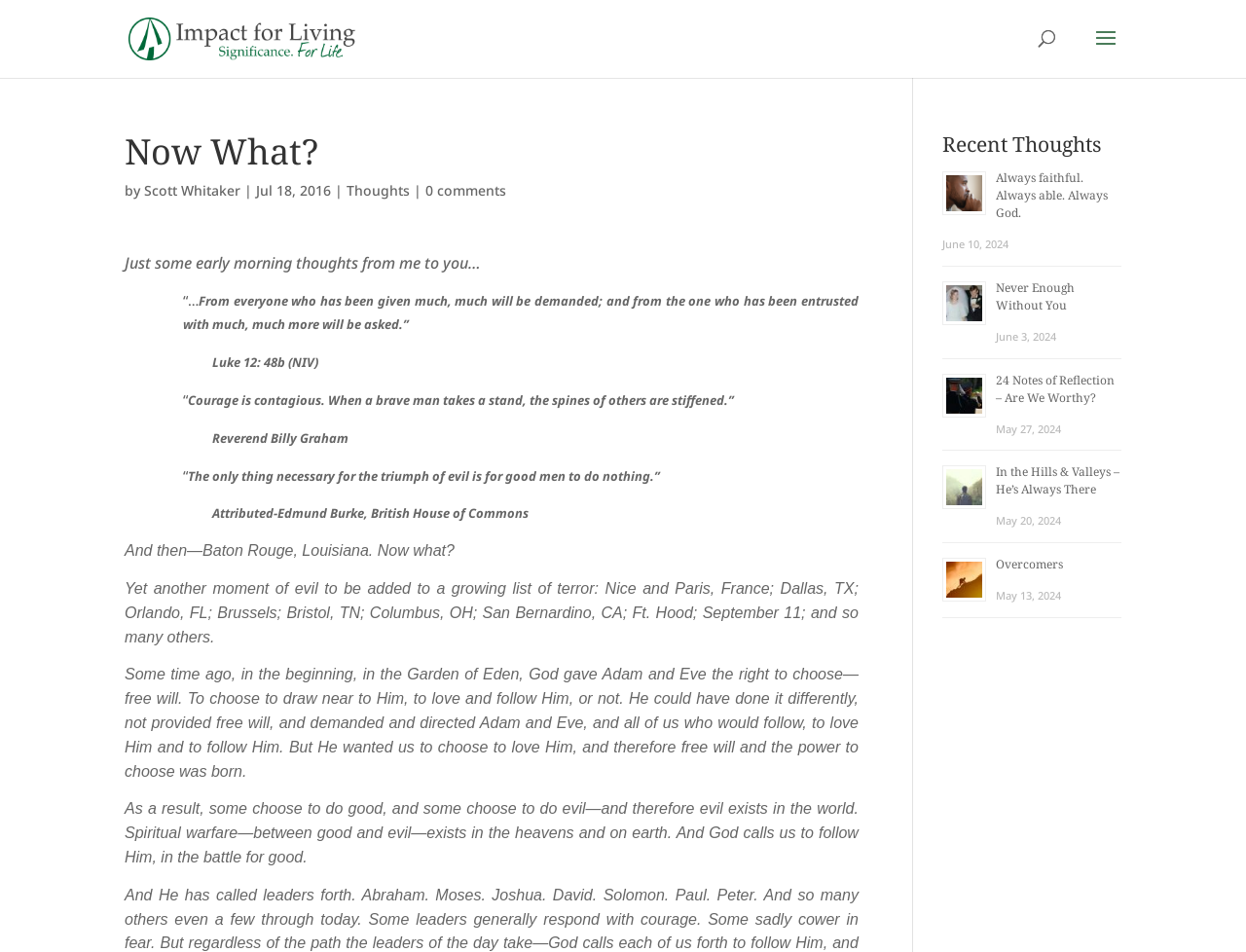Who is the author of the blog post?
Please provide a single word or phrase answer based on the image.

Scott Whitaker